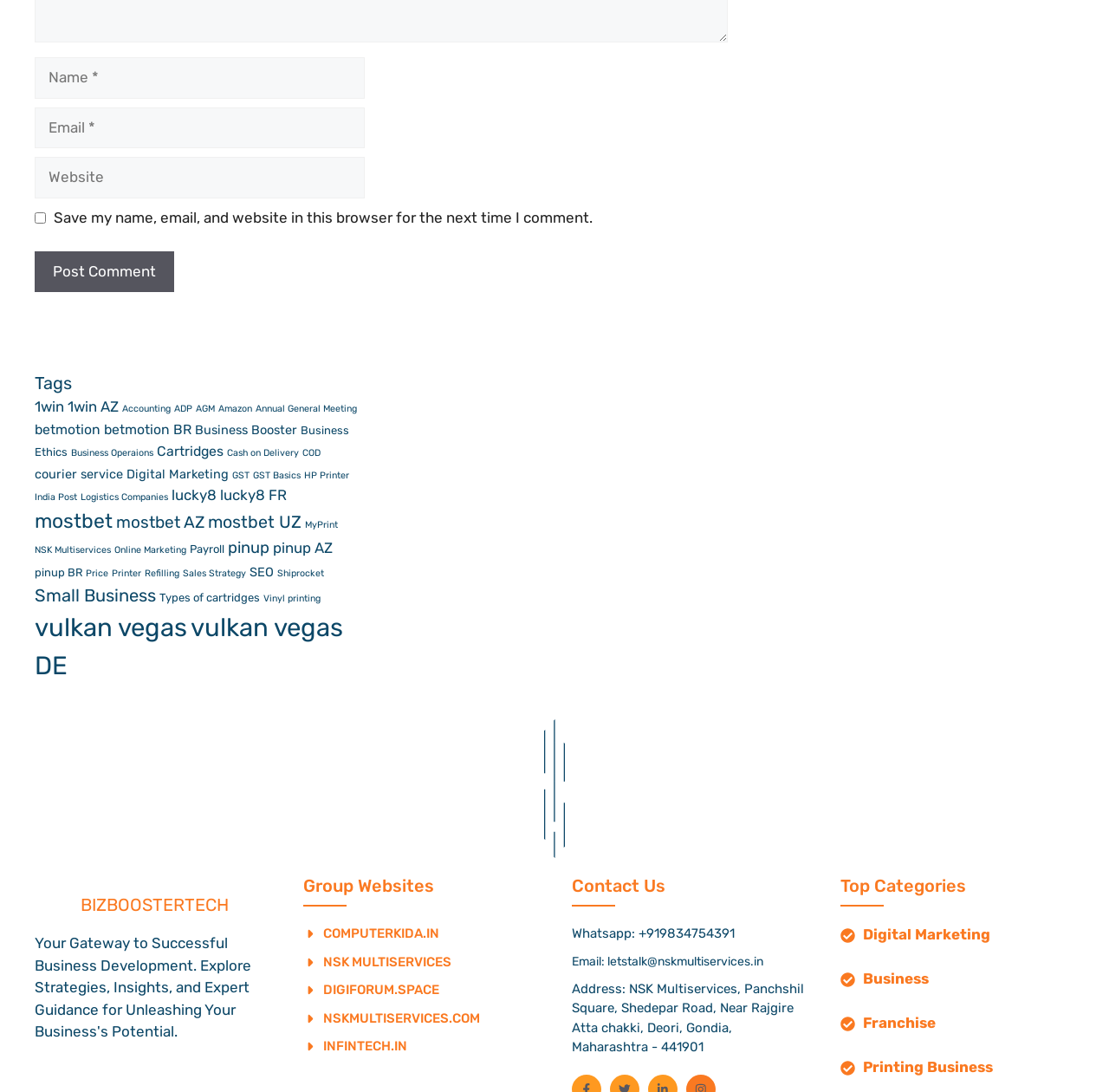Answer the question briefly using a single word or phrase: 
What is the purpose of the 'Save my name, email, and website in this browser for the next time I comment' checkbox?

To save user data